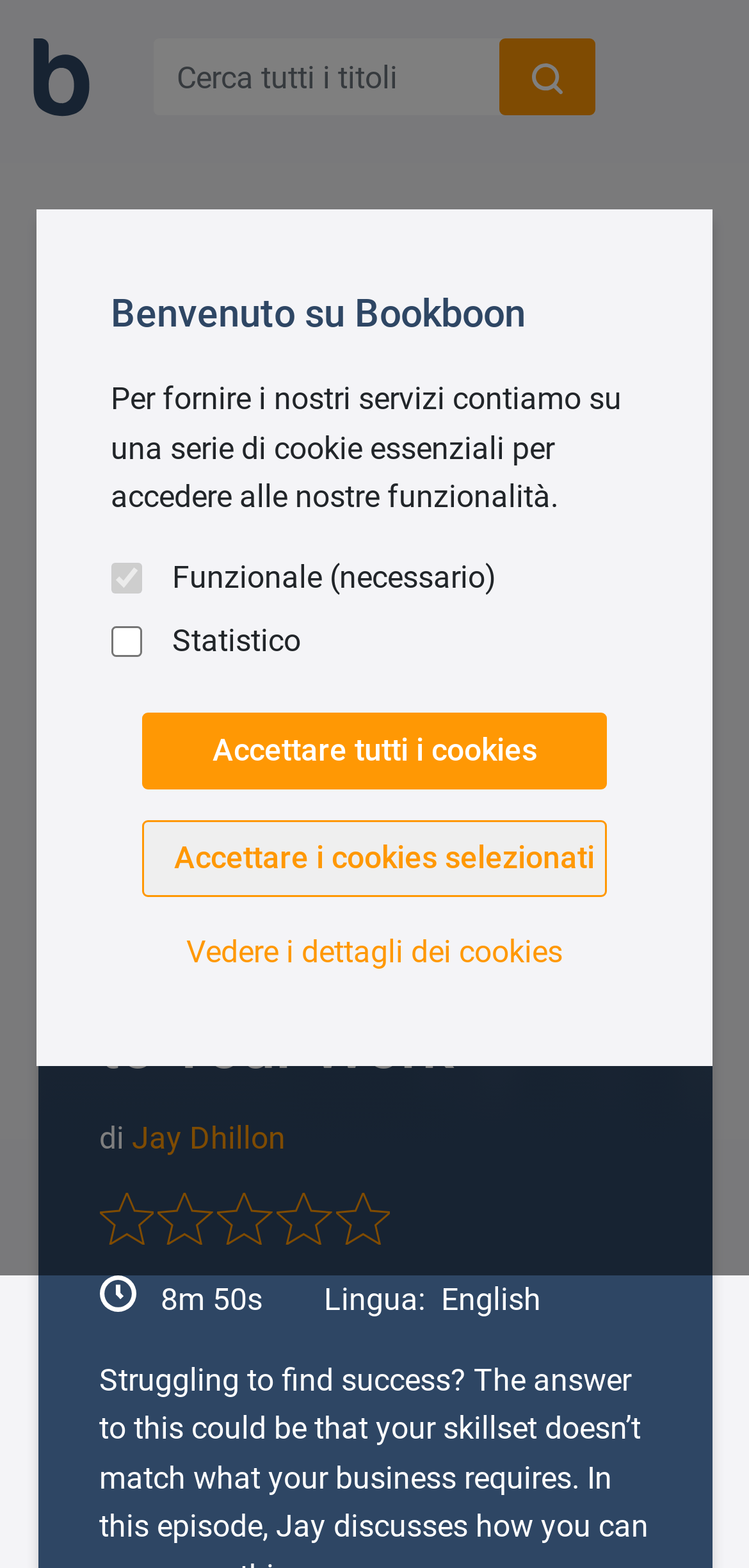What is the topic of the audio?
Please craft a detailed and exhaustive response to the question.

I found the topic of the audio by looking at the heading 'Match Your Skillset to Your Work' on the webpage, which suggests that the topic of the audio is about matching one's skillset to their work.